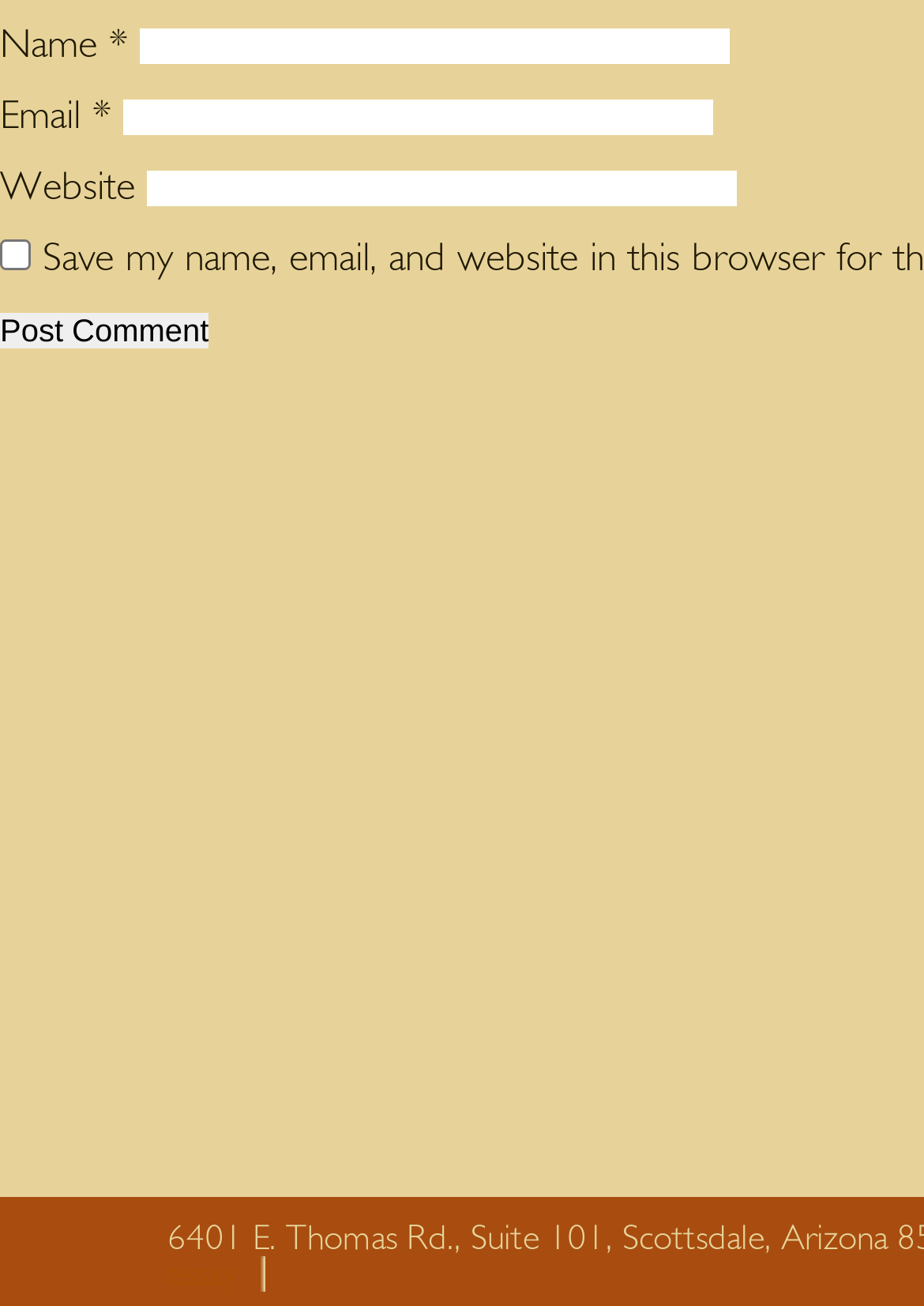Find and provide the bounding box coordinates for the UI element described with: "Site Map".

None